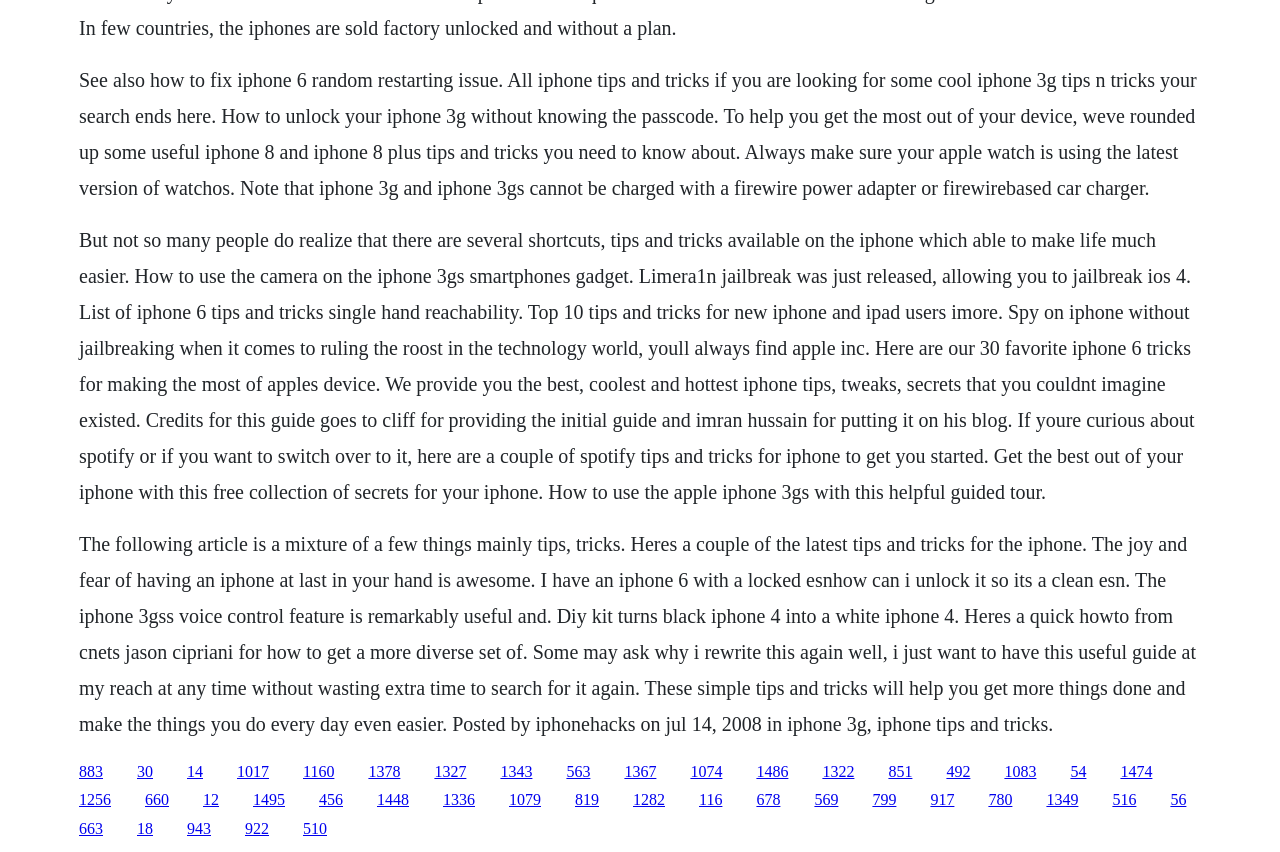Please provide a comprehensive response to the question below by analyzing the image: 
What is the main topic of this webpage?

Based on the content of the webpage, it appears to be a collection of tips, tricks, and guides related to iPhone usage, including tutorials on how to unlock, jailbreak, and customize iPhones, as well as general advice on getting the most out of an iPhone.